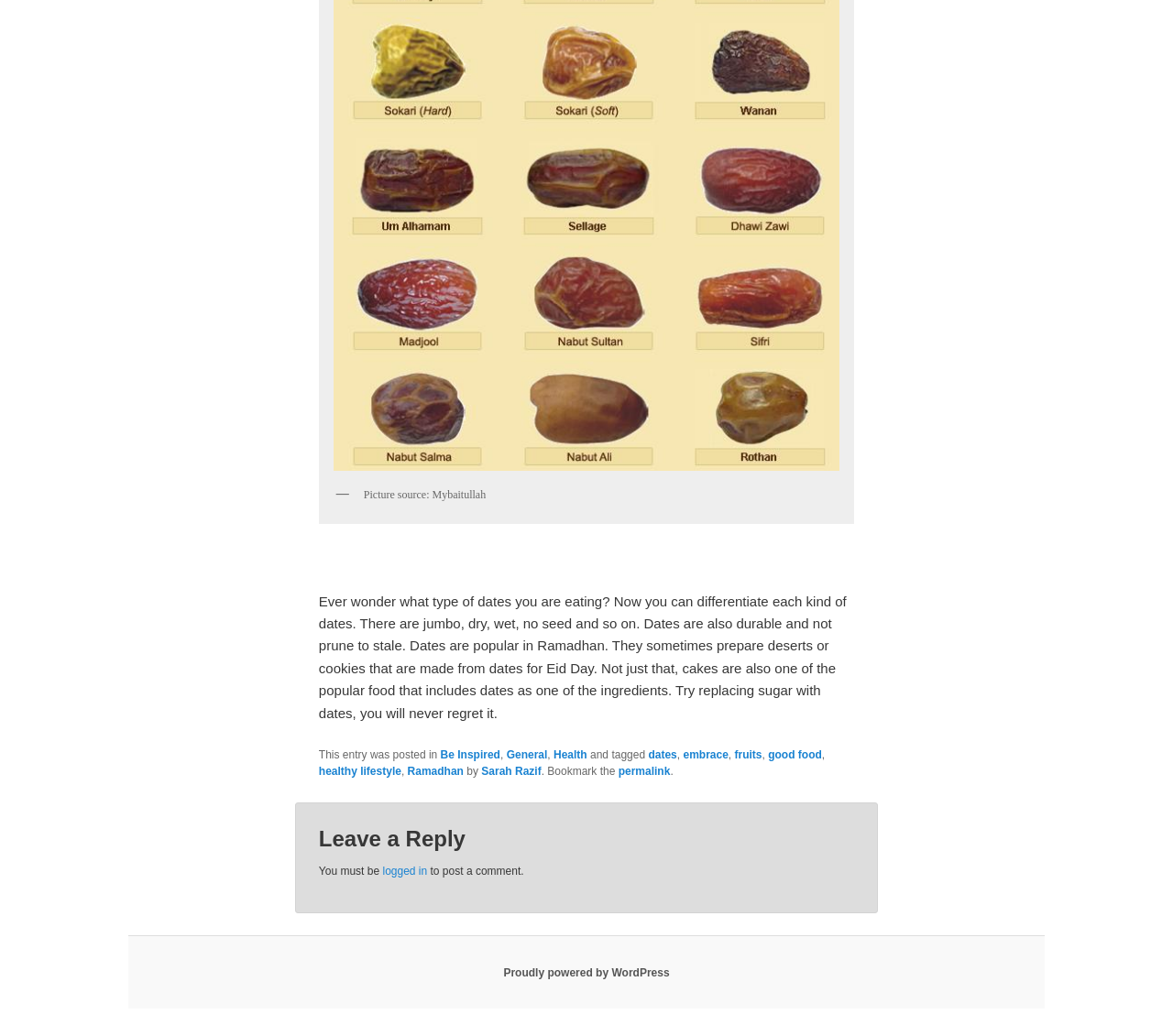Kindly determine the bounding box coordinates of the area that needs to be clicked to fulfill this instruction: "Click the 'permalink' link".

[0.527, 0.739, 0.571, 0.751]